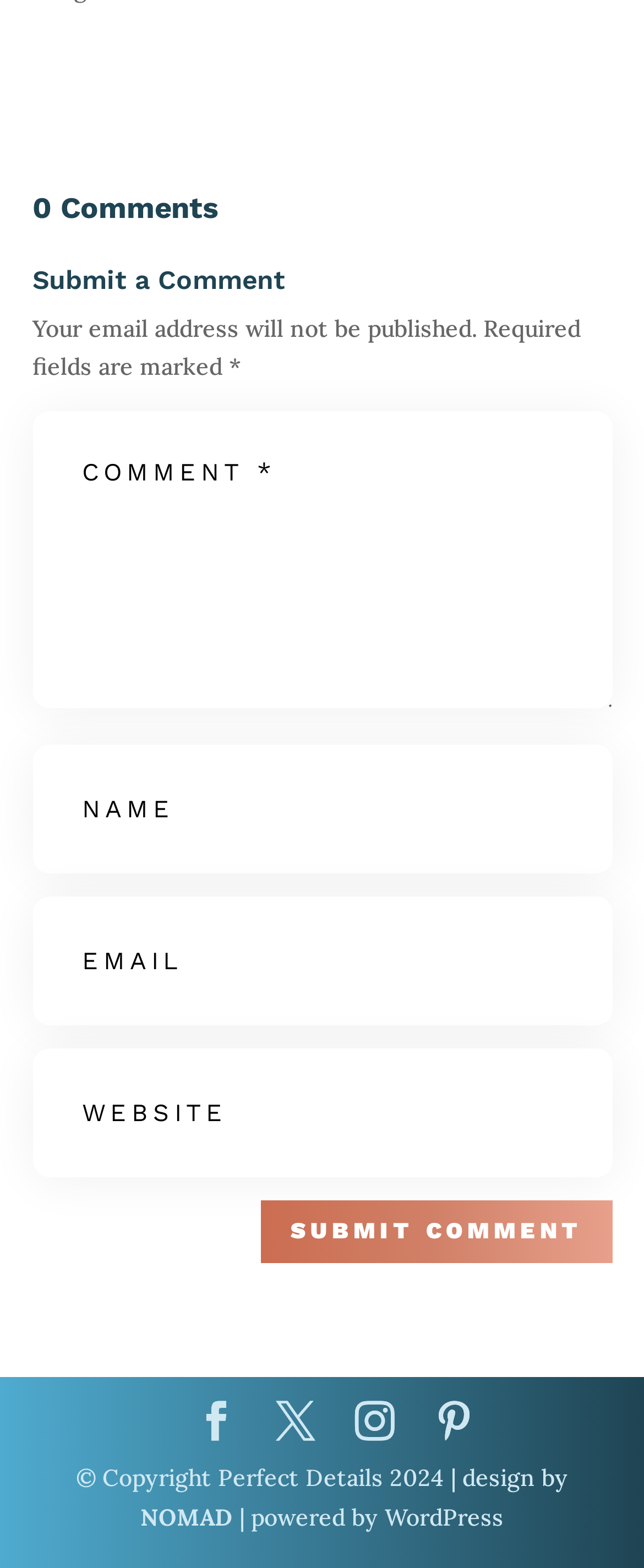Can you specify the bounding box coordinates for the region that should be clicked to fulfill this instruction: "Enter a comment".

[0.05, 0.262, 0.95, 0.452]